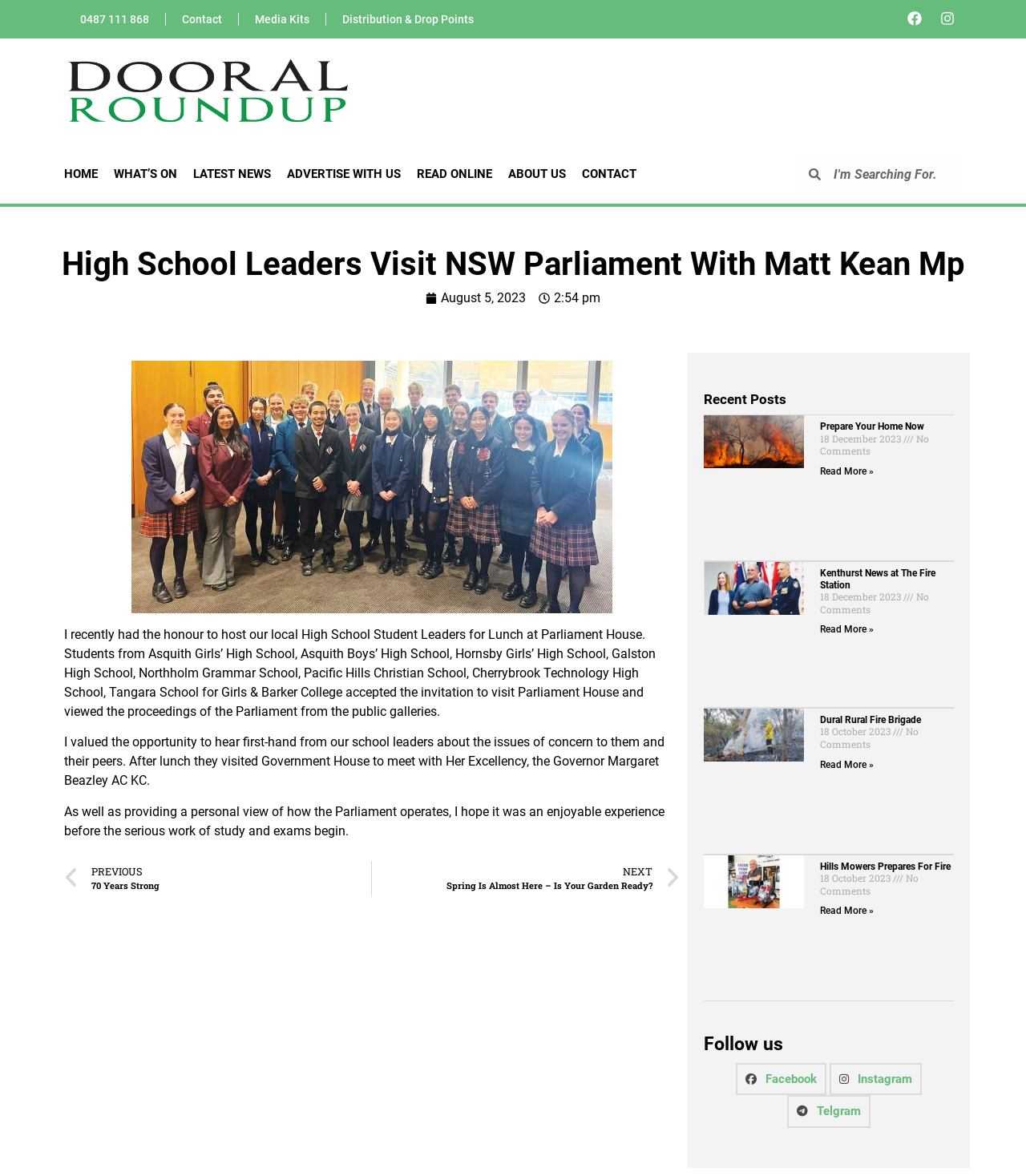Locate the bounding box coordinates of the area you need to click to fulfill this instruction: 'Visit Facebook page'. The coordinates must be in the form of four float numbers ranging from 0 to 1: [left, top, right, bottom].

[0.877, 0.003, 0.905, 0.028]